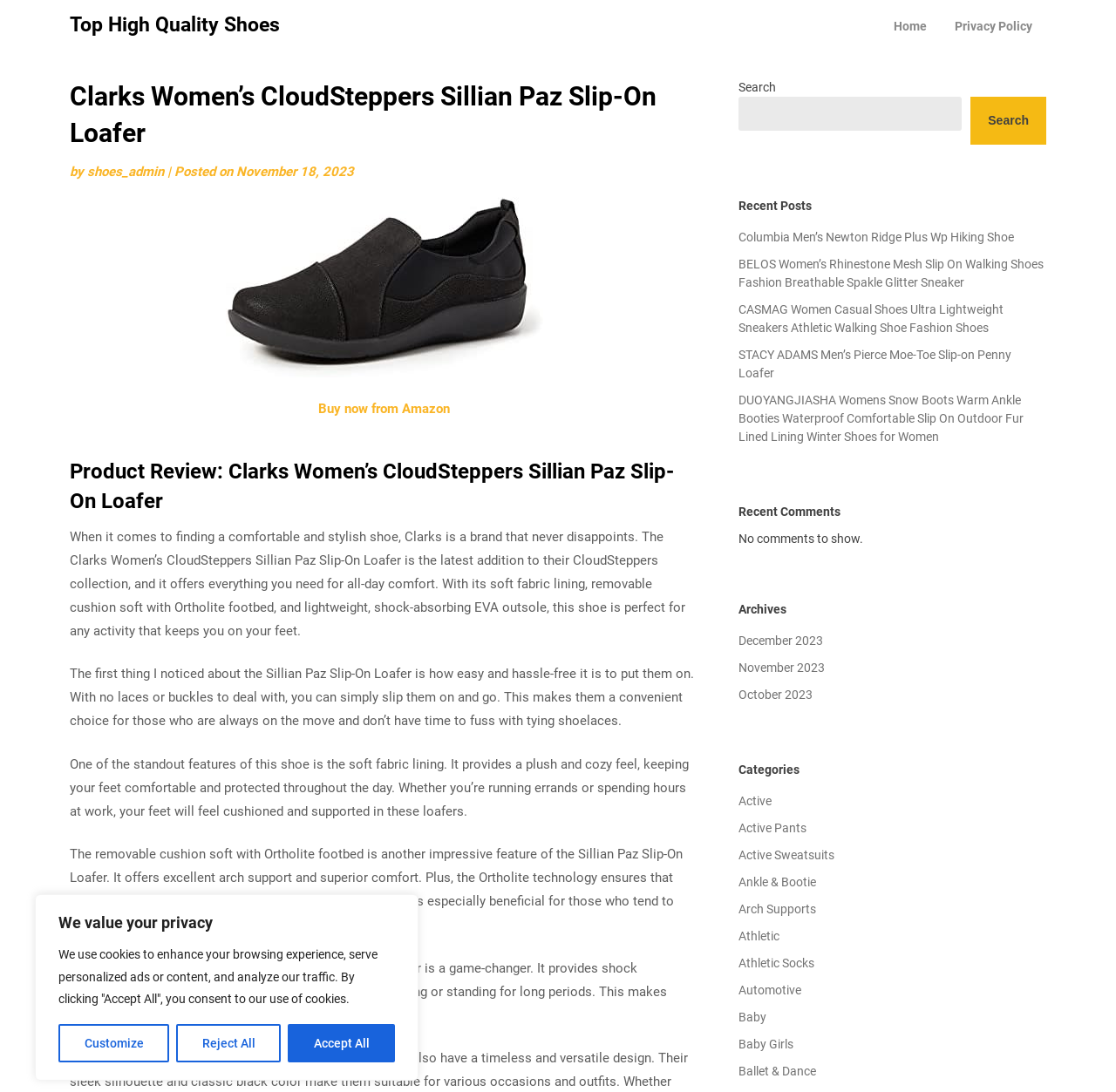Generate a comprehensive description of the webpage content.

This webpage is about Clarks Women's CloudSteppers Sillian Paz Slip-On Loafer, a high-quality shoe. At the top, there is a privacy notice with buttons to customize, reject, or accept all cookies. Below that, there is a heading "Top High Quality Shoes" with a link to the same text. On the top right, there are links to "Home" and "Privacy Policy".

The main content of the page is divided into two sections. On the left, there is a header section with a heading "Clarks Women’s CloudSteppers Sillian Paz Slip-On Loafer" and a link to the same text. Below that, there is a product review with several paragraphs of text describing the features and benefits of the shoe, including its comfort, ease of use, and arch support. There is also an image of the shoe.

On the right, there is a sidebar with several sections. At the top, there is a search box with a button to search. Below that, there is a section with recent posts, including links to several shoe reviews. Next, there is a section with recent comments, but it is empty. Further down, there are sections for archives, categories, and other links.

Overall, the webpage is focused on providing information about the Clarks Women's CloudSteppers Sillian Paz Slip-On Loafer, with a detailed product review and related links in the sidebar.